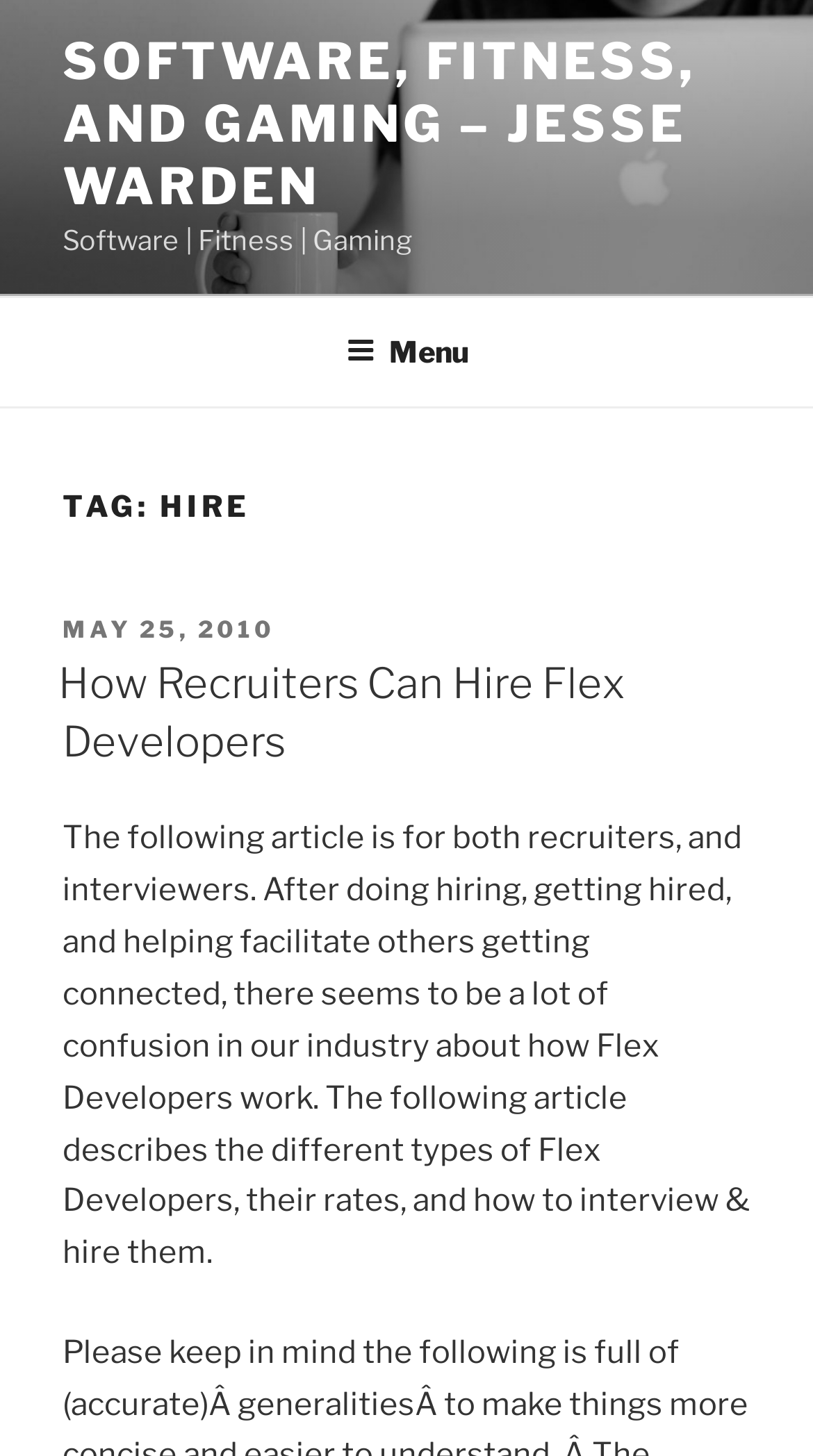Kindly respond to the following question with a single word or a brief phrase: 
What is the top menu item?

Menu